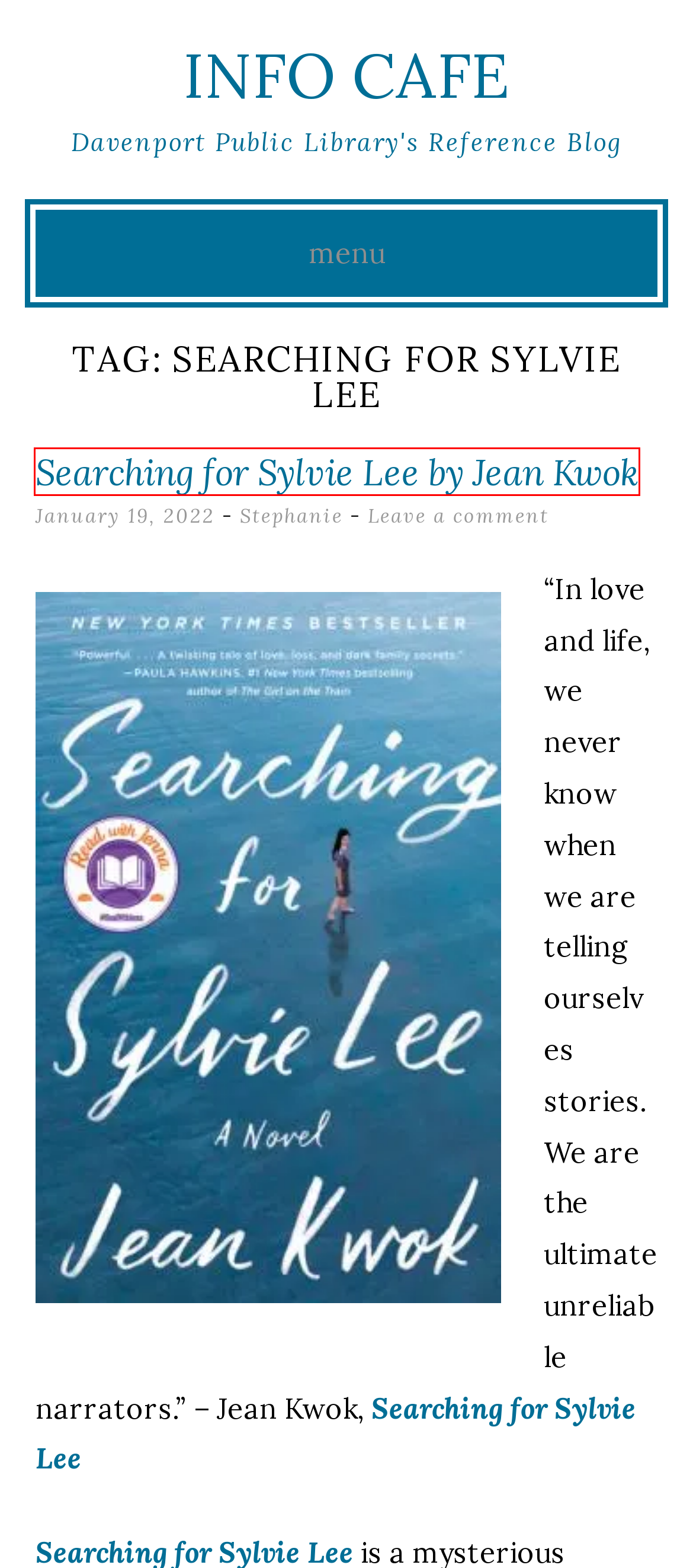Using the screenshot of a webpage with a red bounding box, pick the webpage description that most accurately represents the new webpage after the element inside the red box is clicked. Here are the candidates:
A. Staff Picks – Info Cafe
B. The Chaos of Stars by Kiersten White – Info Cafe
C. Searching for Sylvie Lee by Jean Kwok – Info Cafe
D. June 10, 2024 – Info Cafe
E. May 2024 – Info Cafe
F. Stephanie – Info Cafe
G. June 12, 2024 – Info Cafe
H. Blog Tool, Publishing Platform, and CMS – WordPress.org

C